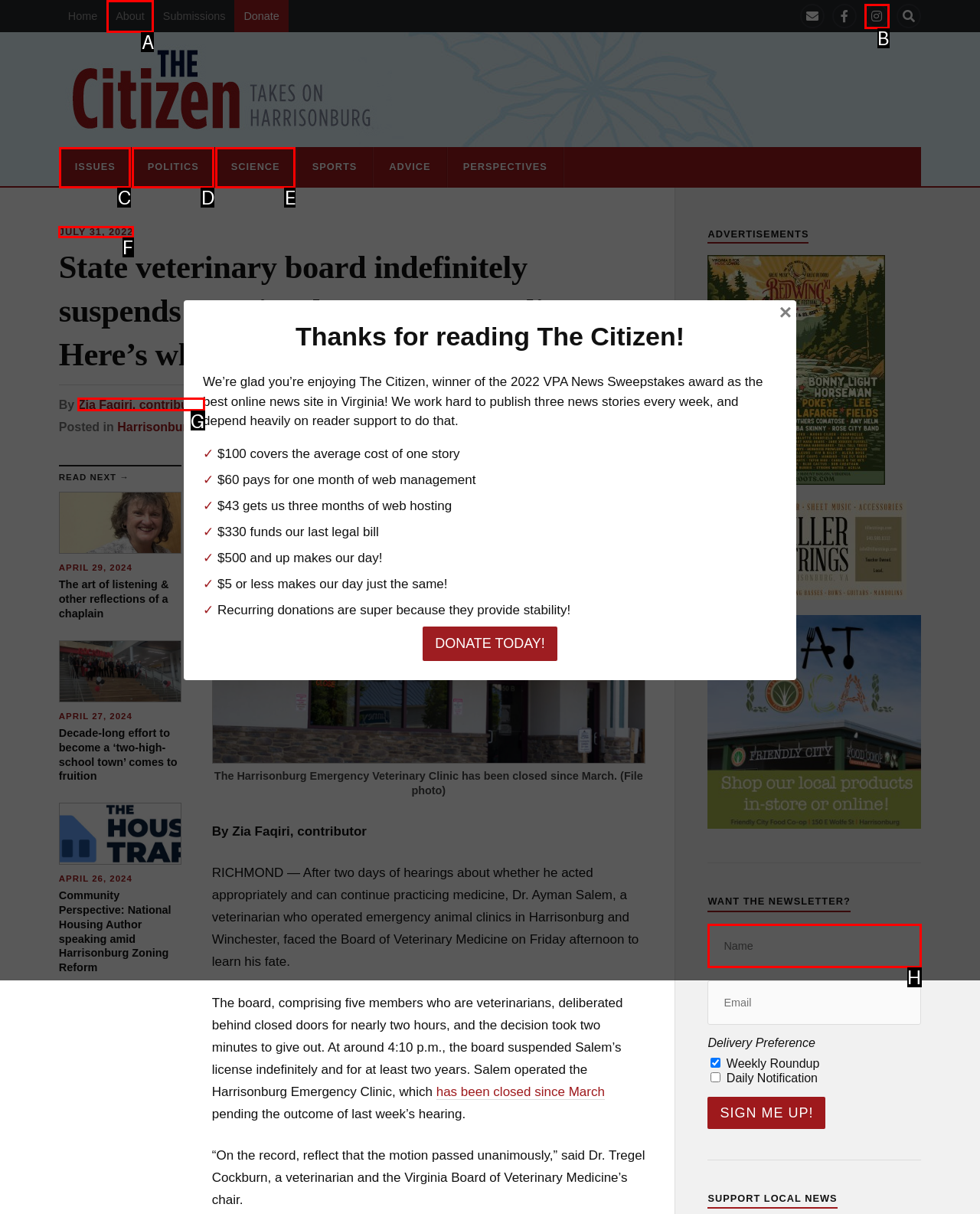Determine which HTML element should be clicked for this task: Sign up for the newsletter
Provide the option's letter from the available choices.

H